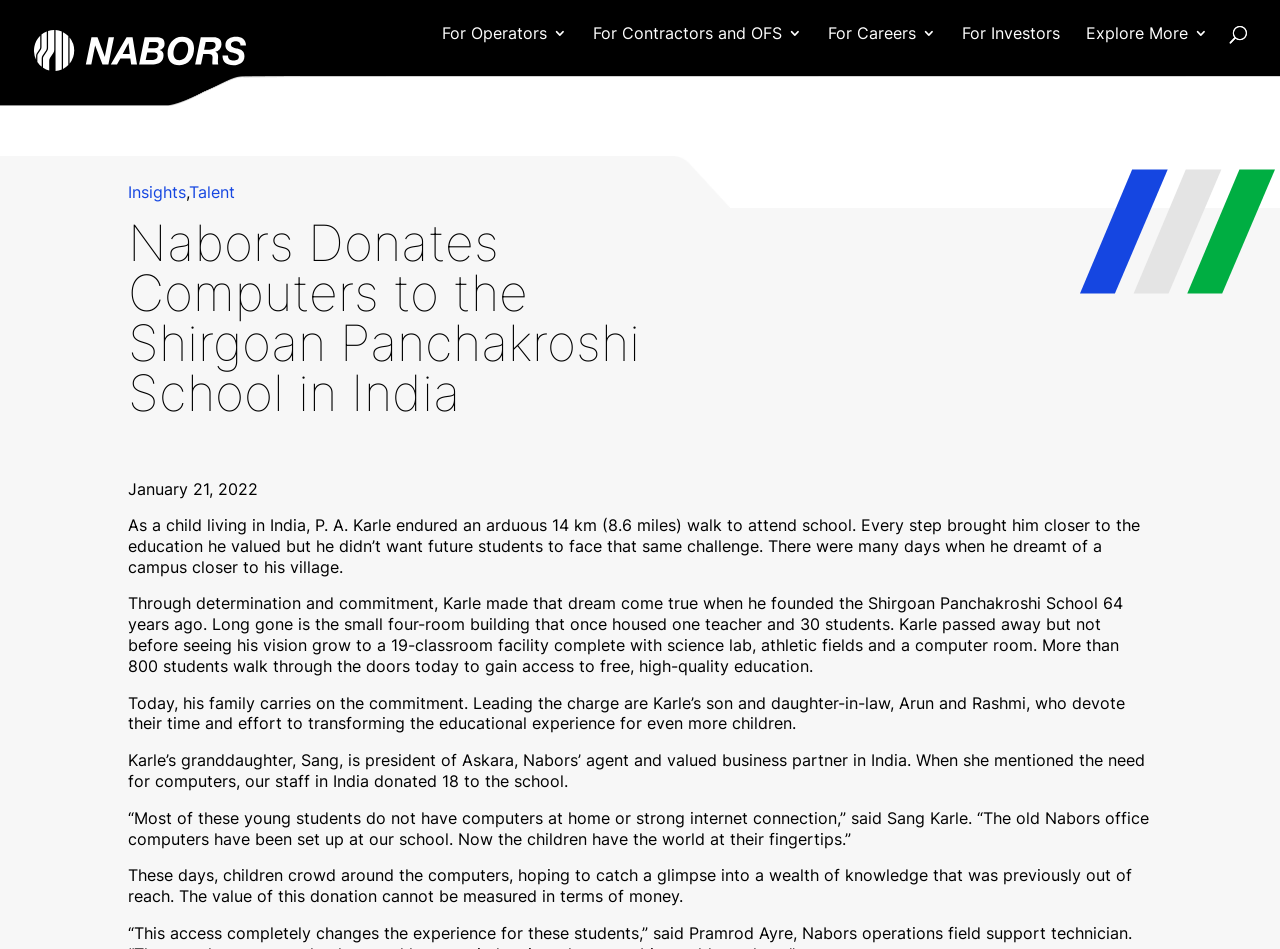Describe every aspect of the webpage in a detailed manner.

The webpage is about Nabors' donation of computers to the Shirgoan Panchakroshi School in India. At the top left, there is a Nabors logo, accompanied by a link to Nabors' homepage. Below the logo, there are four links: "For Operators", "For Contractors and OFS", "For Careers", and "For Investors", which are aligned horizontally. To the right of these links, there is another link, "Explore More".

In the main content area, there is a heading that reads "Nabors Donates Computers to the Shirgoan Panchakroshi School in India". Below the heading, there is a date, "January 21, 2022". The main article is divided into four paragraphs, which tell the story of P. A. Karle, who founded the Shirgoan Panchakroshi School 64 years ago, and how his family continues to support the school. The article also mentions Nabors' donation of 18 computers to the school, which has greatly benefited the students.

On the top right, there are three links: "Insights", "Talent", and a comma separating them. These links are positioned above the main content area. Overall, the webpage has a simple and clean layout, with a focus on the story of Nabors' donation to the school.